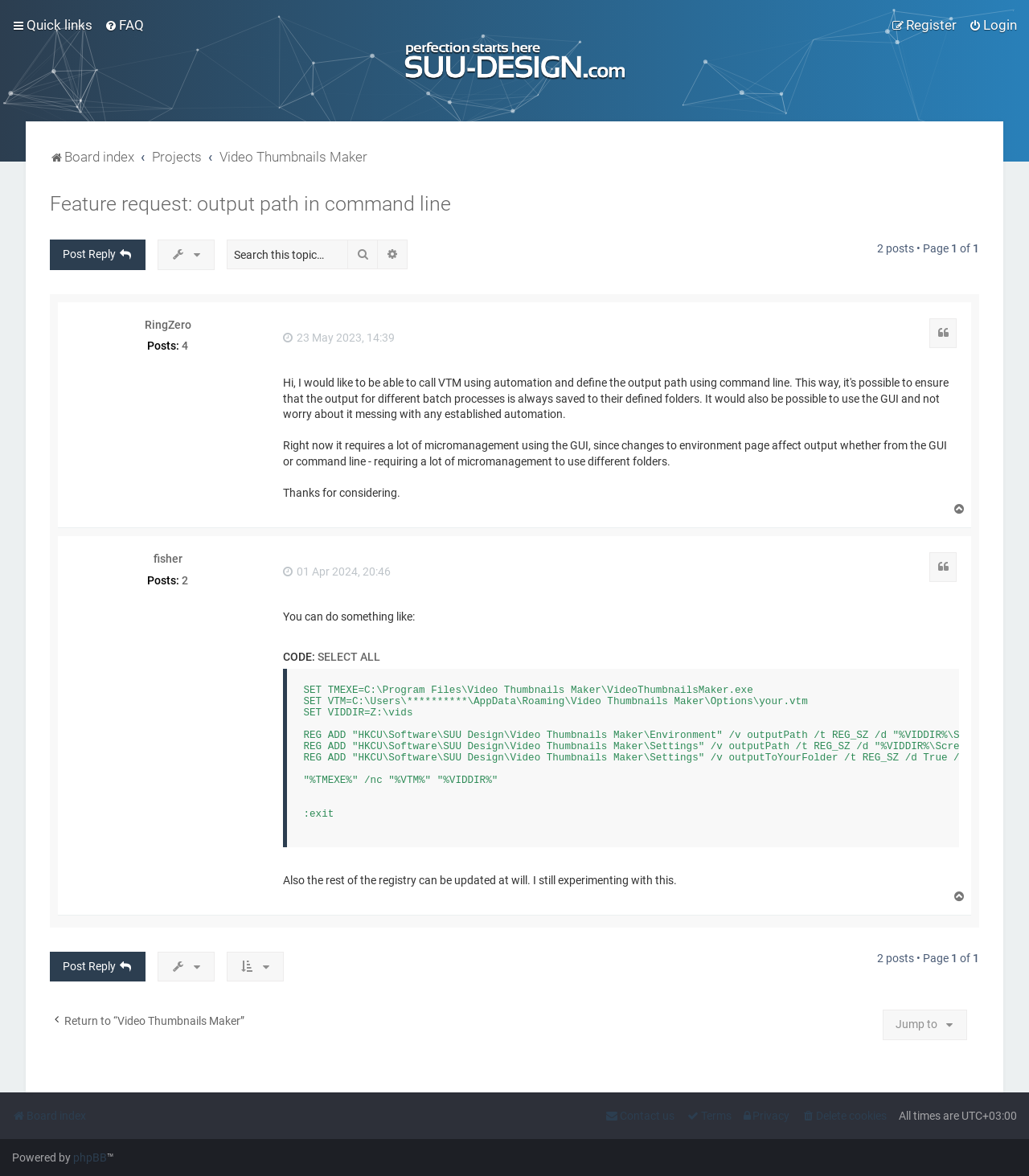Extract the bounding box coordinates for the described element: "Return to “Video Thumbnails Maker”". The coordinates should be represented as four float numbers between 0 and 1: [left, top, right, bottom].

[0.048, 0.862, 0.238, 0.875]